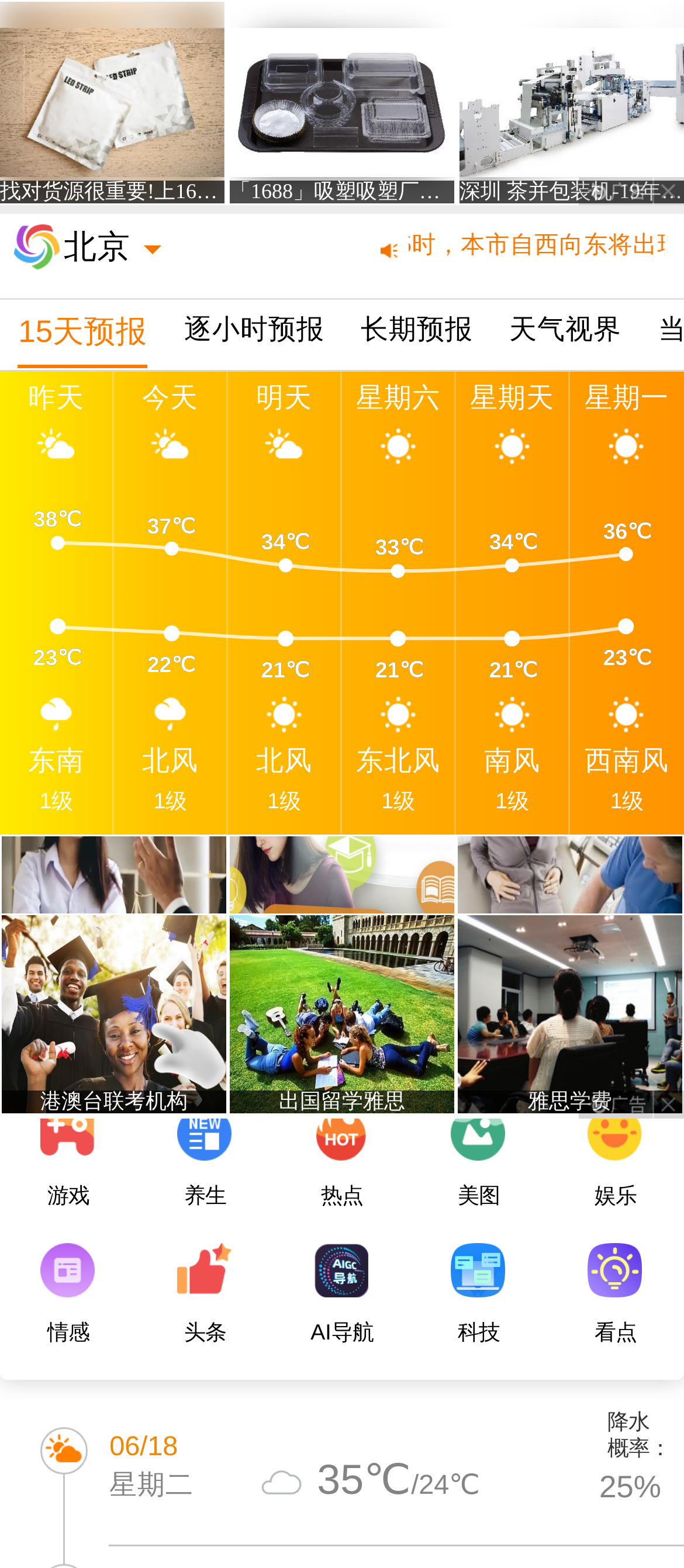What is the temperature today?
Provide an in-depth and detailed explanation in response to the question.

By looking at the StaticText elements, I can see that the current temperature is 38℃, which is displayed in the SvgRoot element.